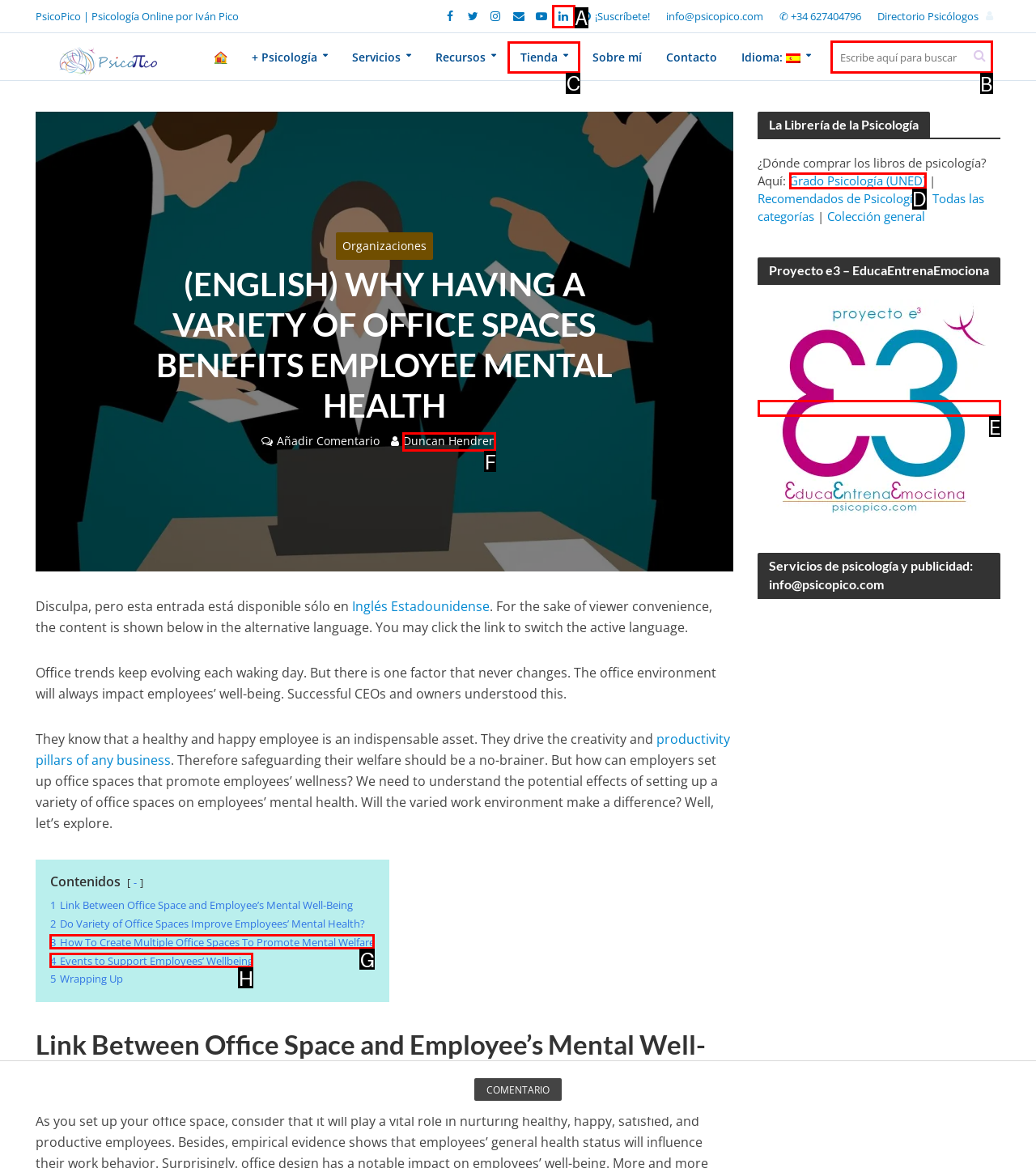Choose the correct UI element to click for this task: Search for something Answer using the letter from the given choices.

B